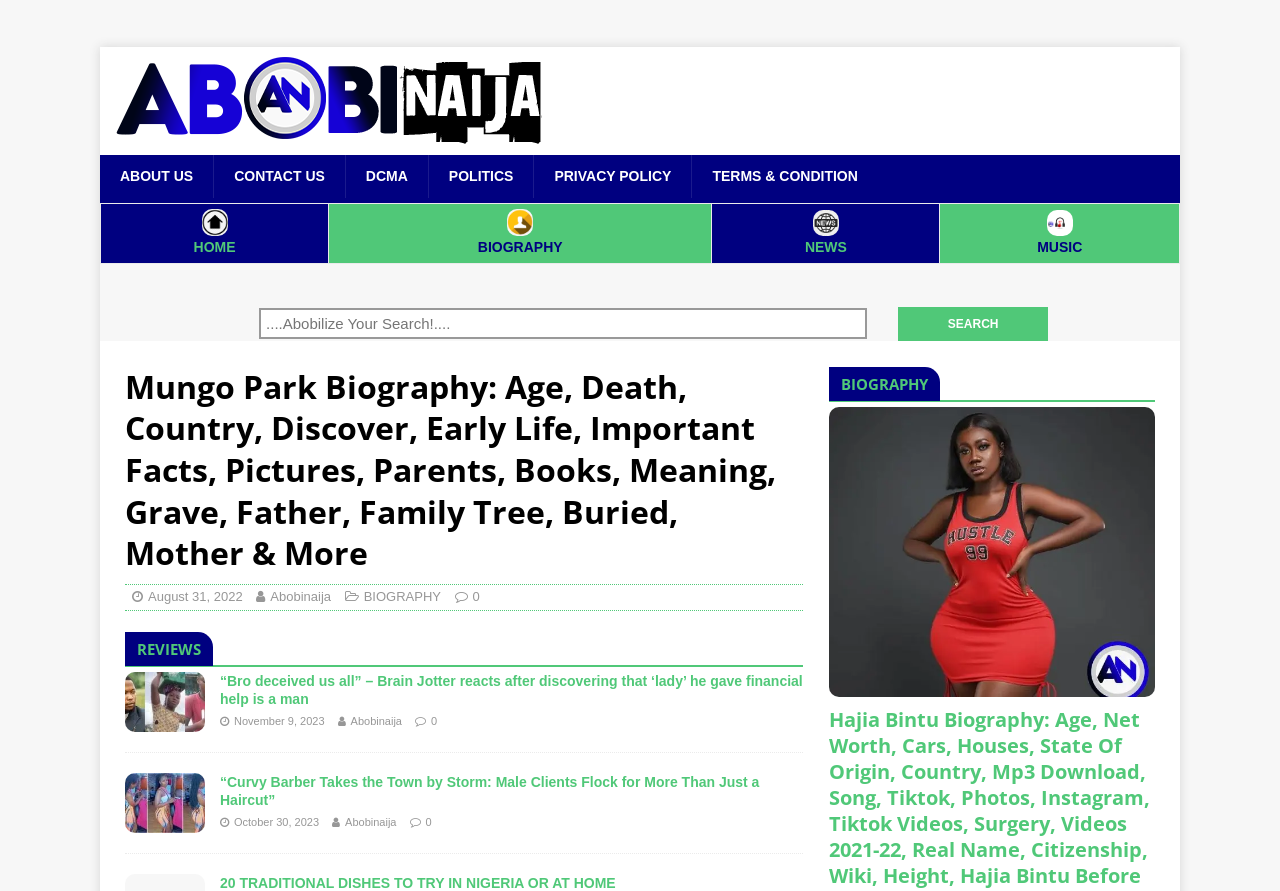Given the description of a UI element: "About Us", identify the bounding box coordinates of the matching element in the webpage screenshot.

[0.078, 0.174, 0.167, 0.222]